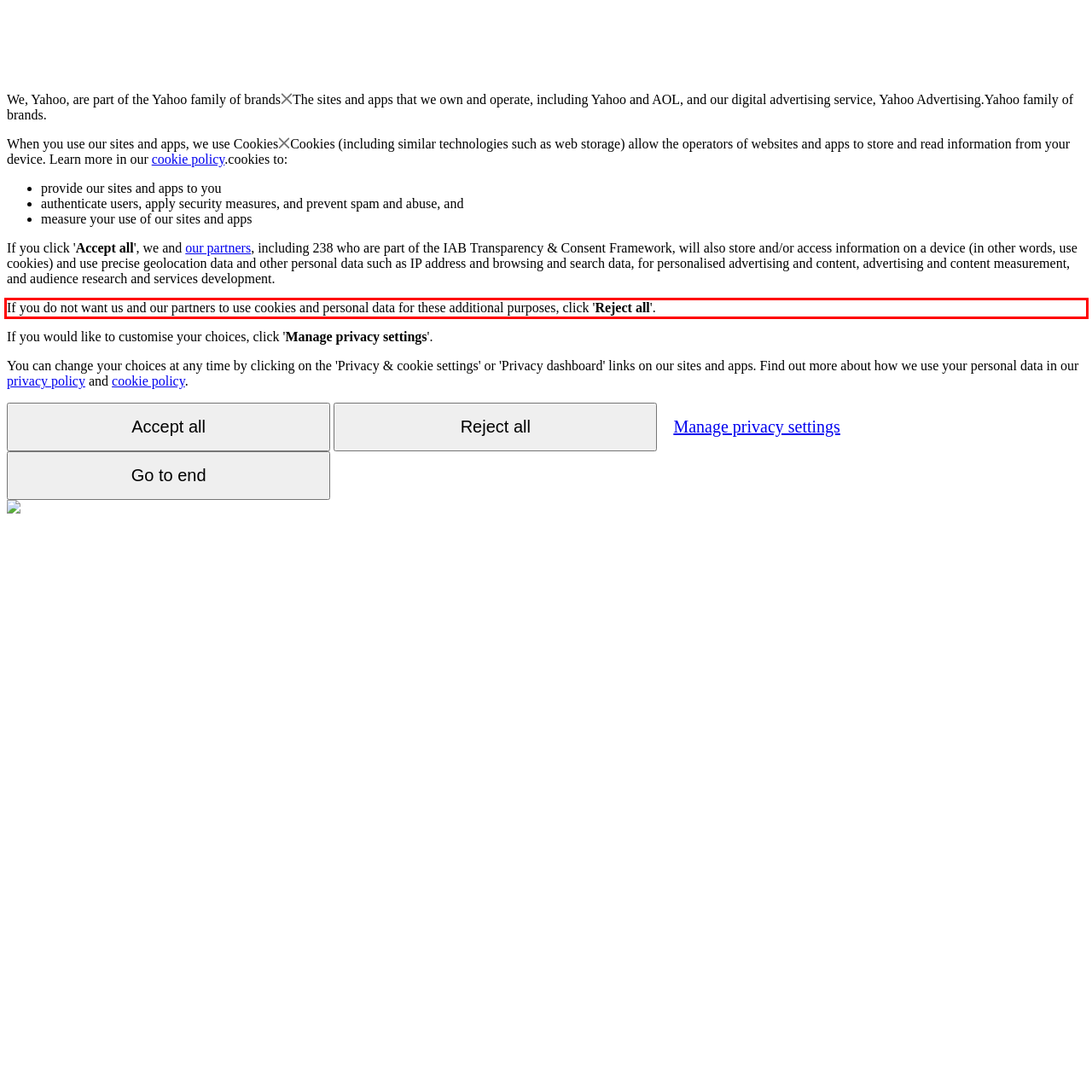Given a webpage screenshot with a red bounding box, perform OCR to read and deliver the text enclosed by the red bounding box.

If you do not want us and our partners to use cookies and personal data for these additional purposes, click 'Reject all'.